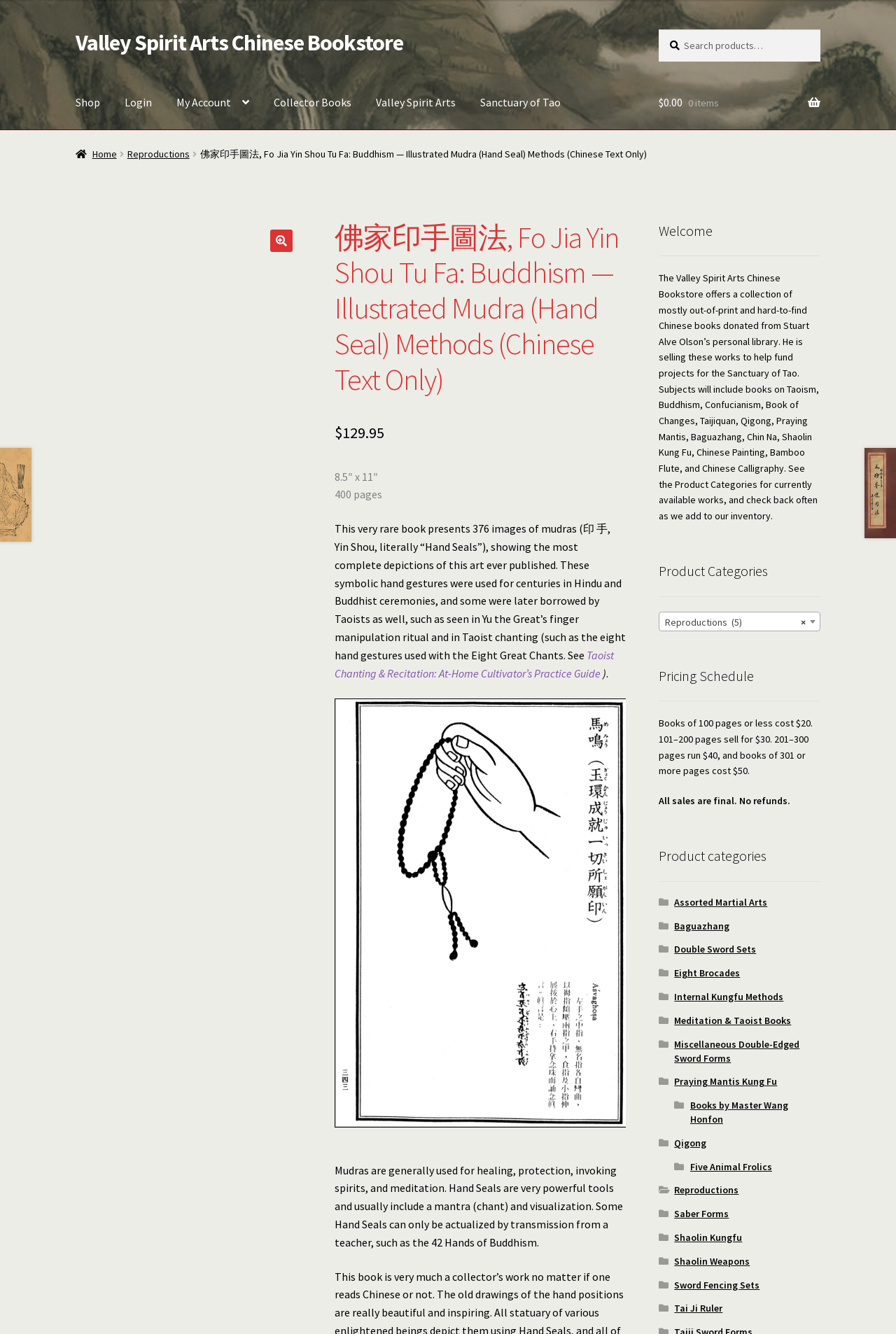Identify and provide the bounding box for the element described by: "My Account".

[0.184, 0.056, 0.291, 0.097]